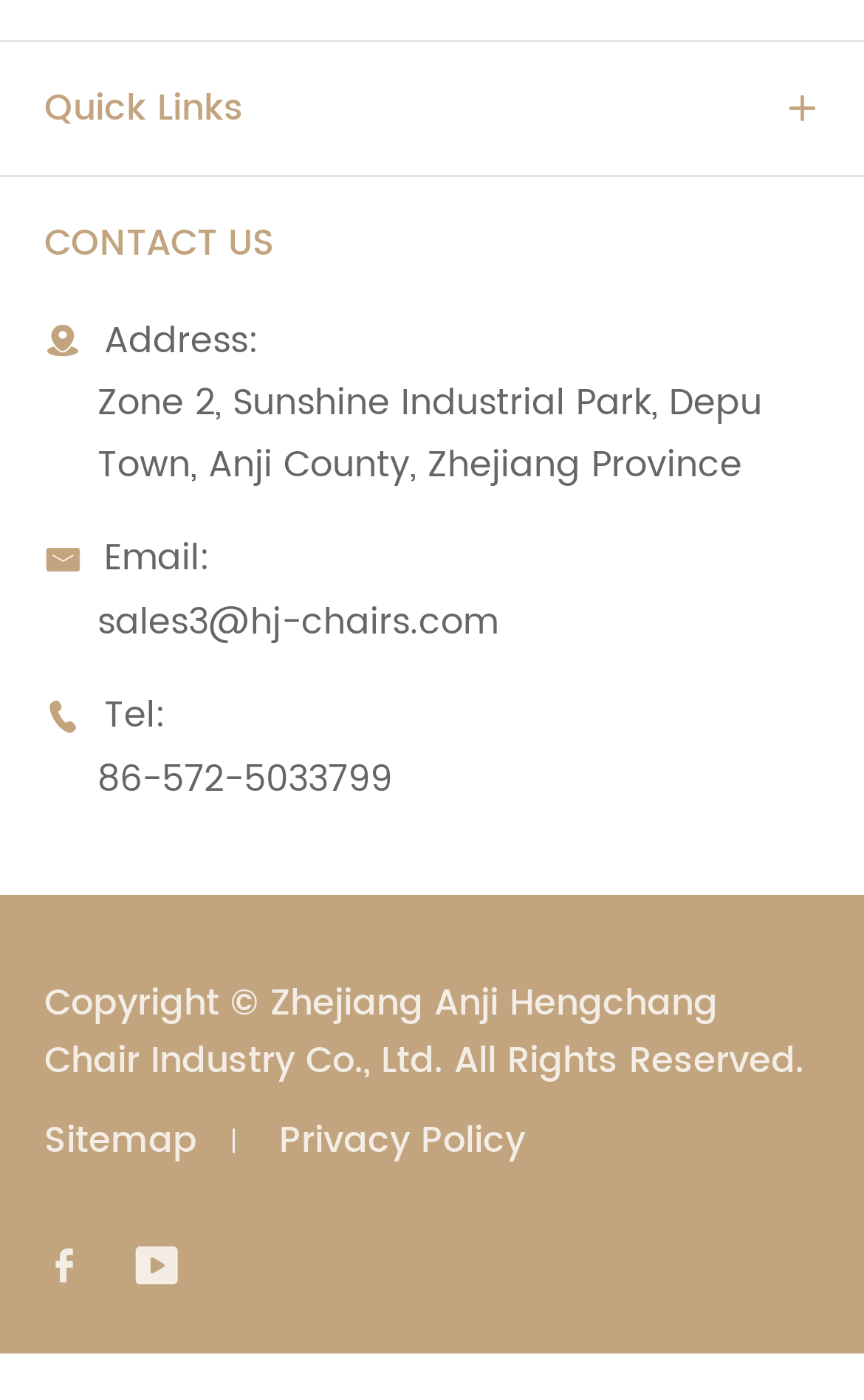What is the company's phone number?
Using the image, provide a concise answer in one word or a short phrase.

86-572-5033799